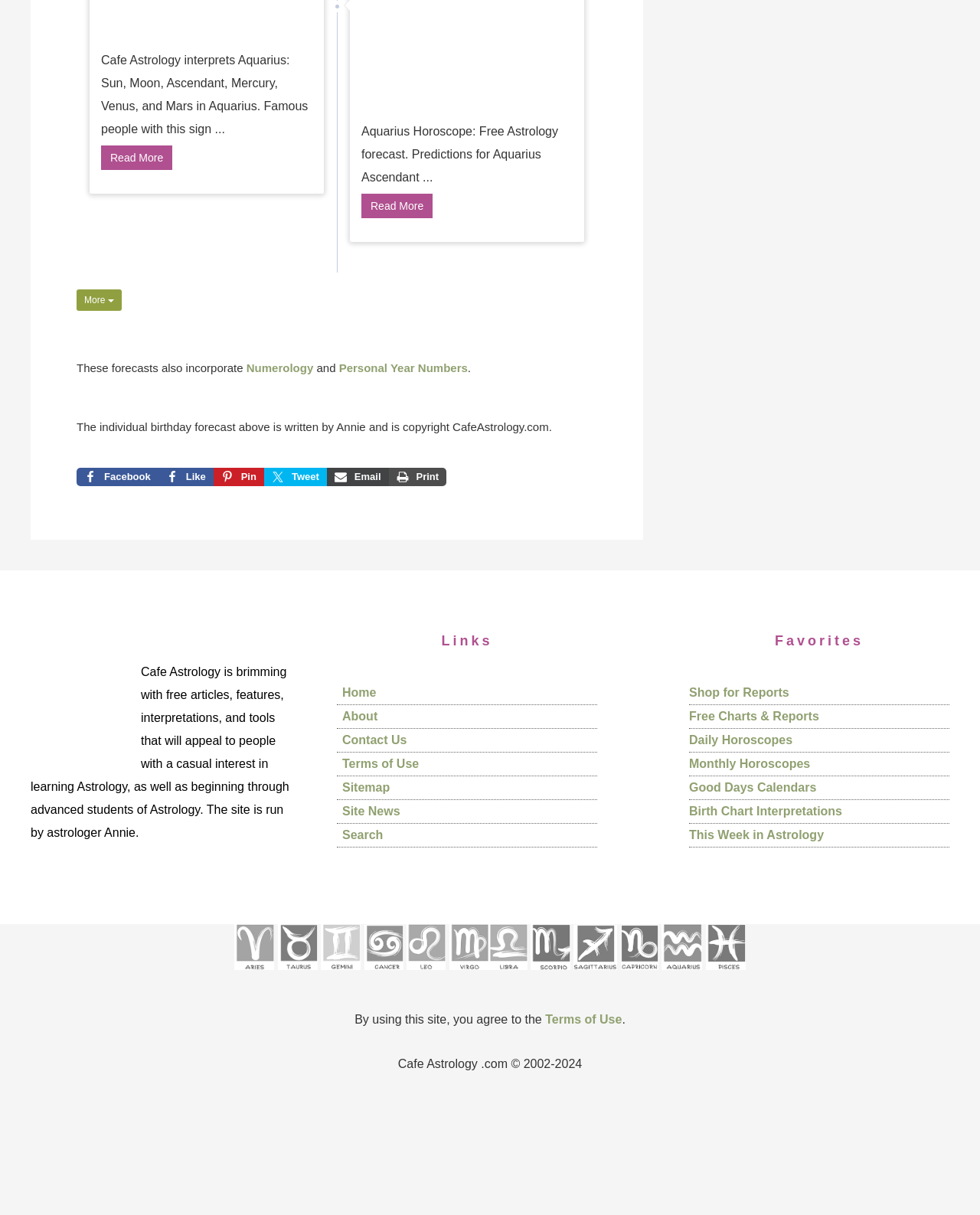Locate the bounding box coordinates of the area that needs to be clicked to fulfill the following instruction: "Share on Facebook". The coordinates should be in the format of four float numbers between 0 and 1, namely [left, top, right, bottom].

[0.078, 0.385, 0.161, 0.4]